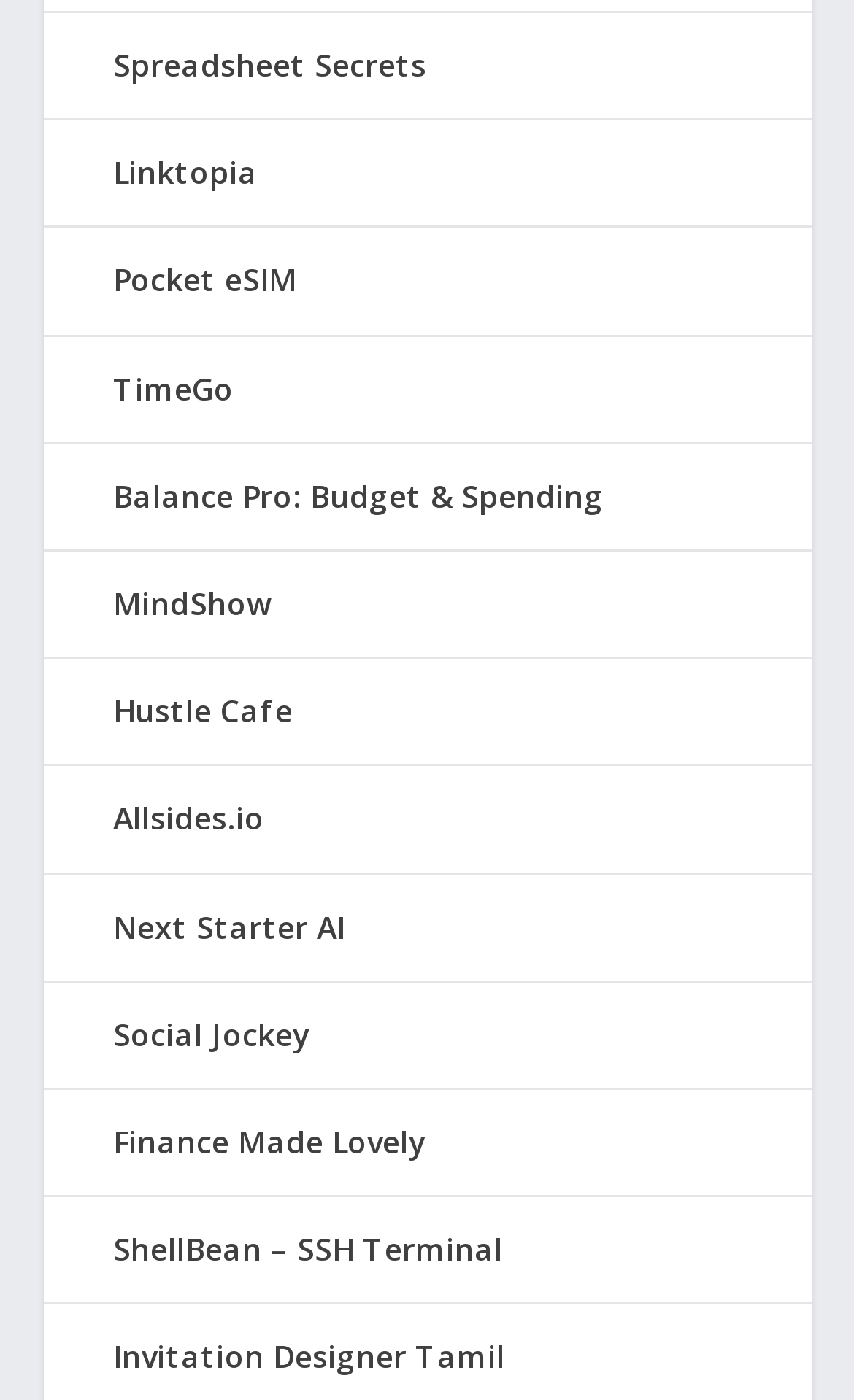Mark the bounding box of the element that matches the following description: "Pocket eSIM".

[0.132, 0.185, 0.347, 0.215]